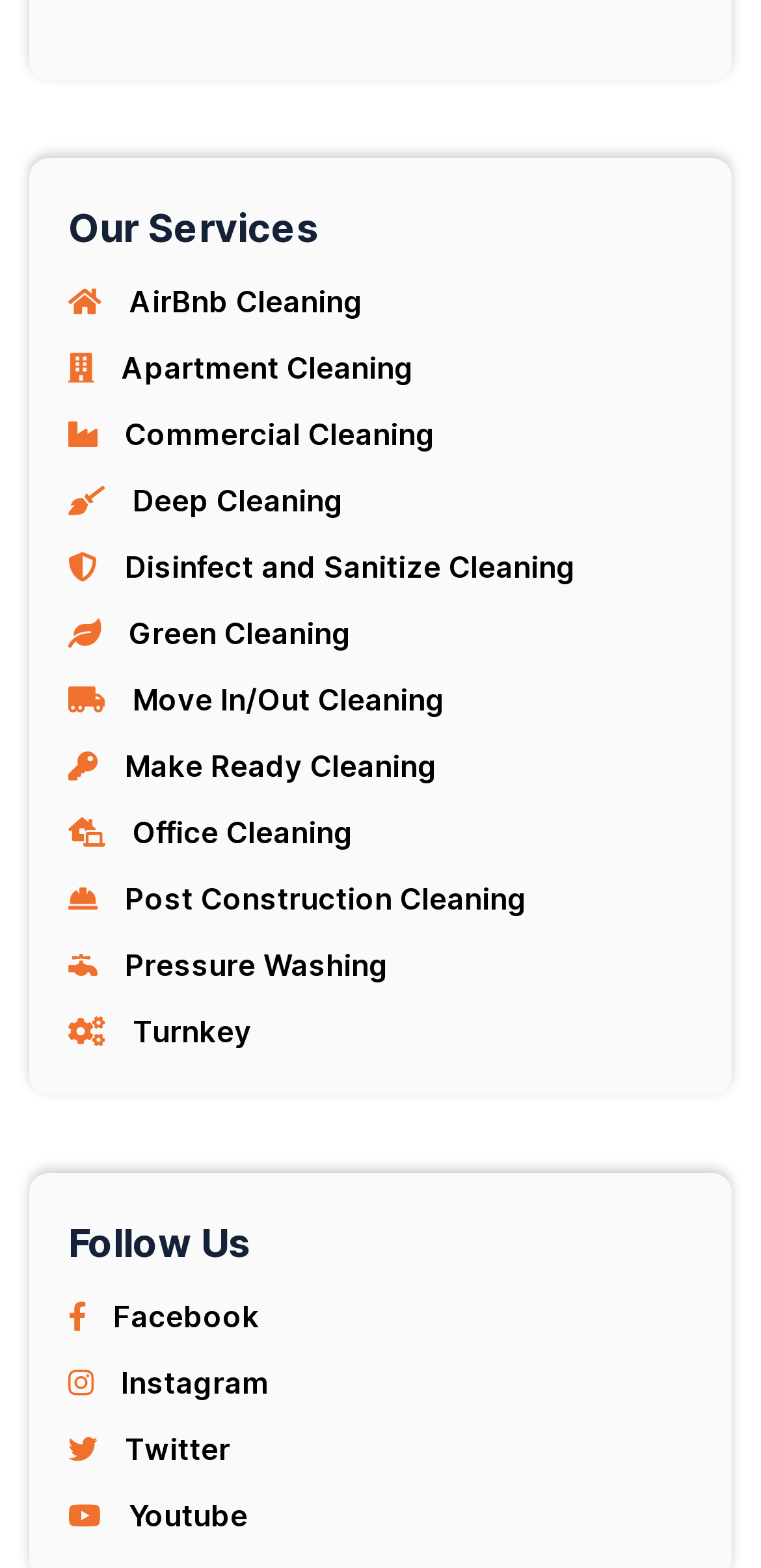Carefully examine the image and provide an in-depth answer to the question: How many types of cleaning services are listed on the webpage?

By counting the number of links provided on the webpage, I found that there are 11 different types of cleaning services listed, including AirBnb cleaning, apartment cleaning, commercial cleaning, and more.